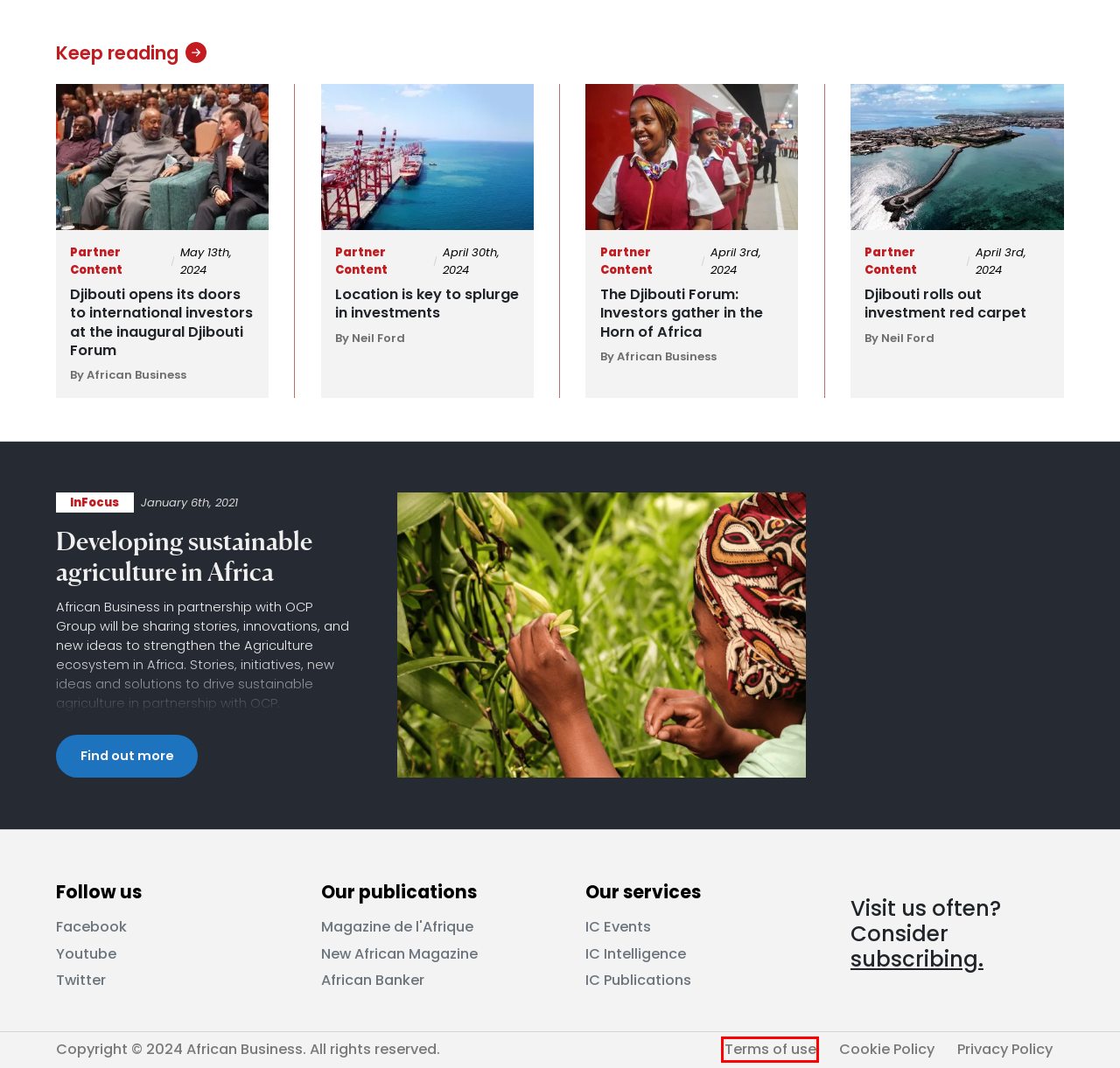A screenshot of a webpage is given, featuring a red bounding box around a UI element. Please choose the webpage description that best aligns with the new webpage after clicking the element in the bounding box. These are the descriptions:
A. Developing sustainable agriculture in Africa
B. Partner Content
C. IC Publications ltd – Our Passion is Africa
D. Location is key to splurge in investments
E. Djibouti rolls out investment red carpet
F. Privacy & Cookies
G. Terms & Conditions
H. The Djibouti Forum: Investors gather in the Horn of Africa

G